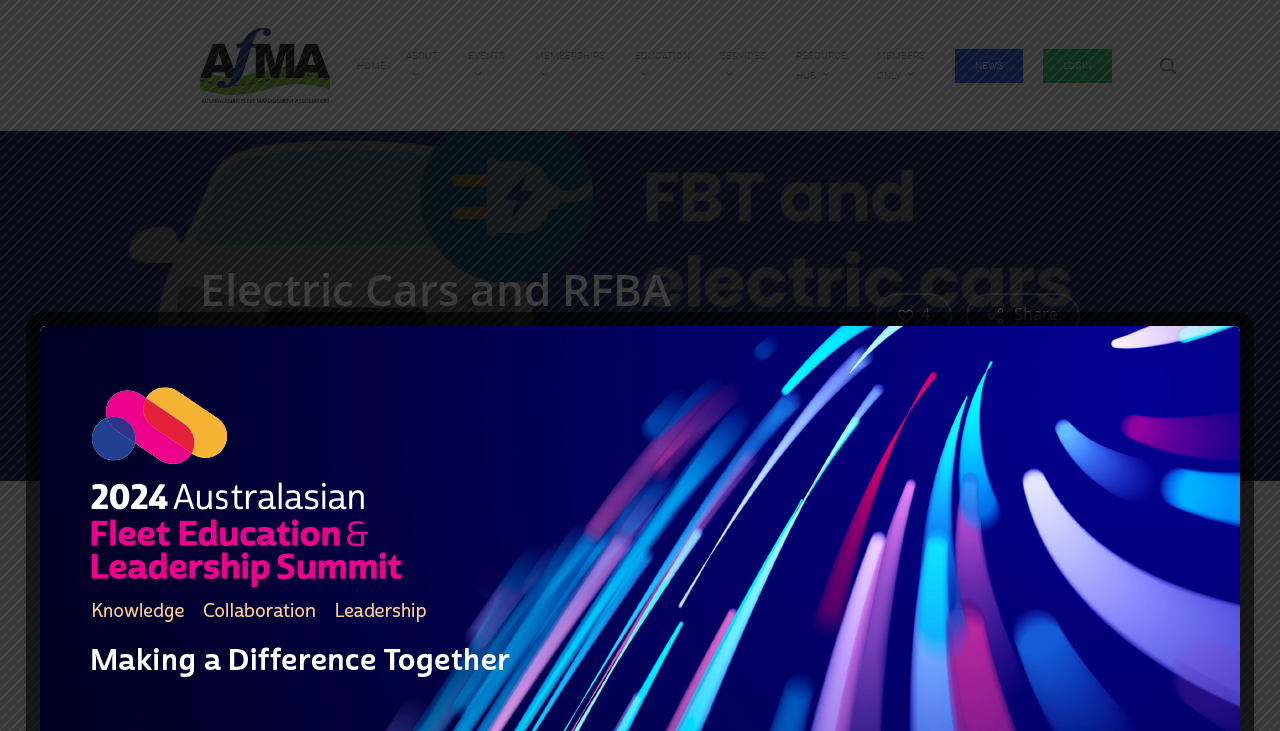Please determine the heading text of this webpage.

Electric Cars and RFBA